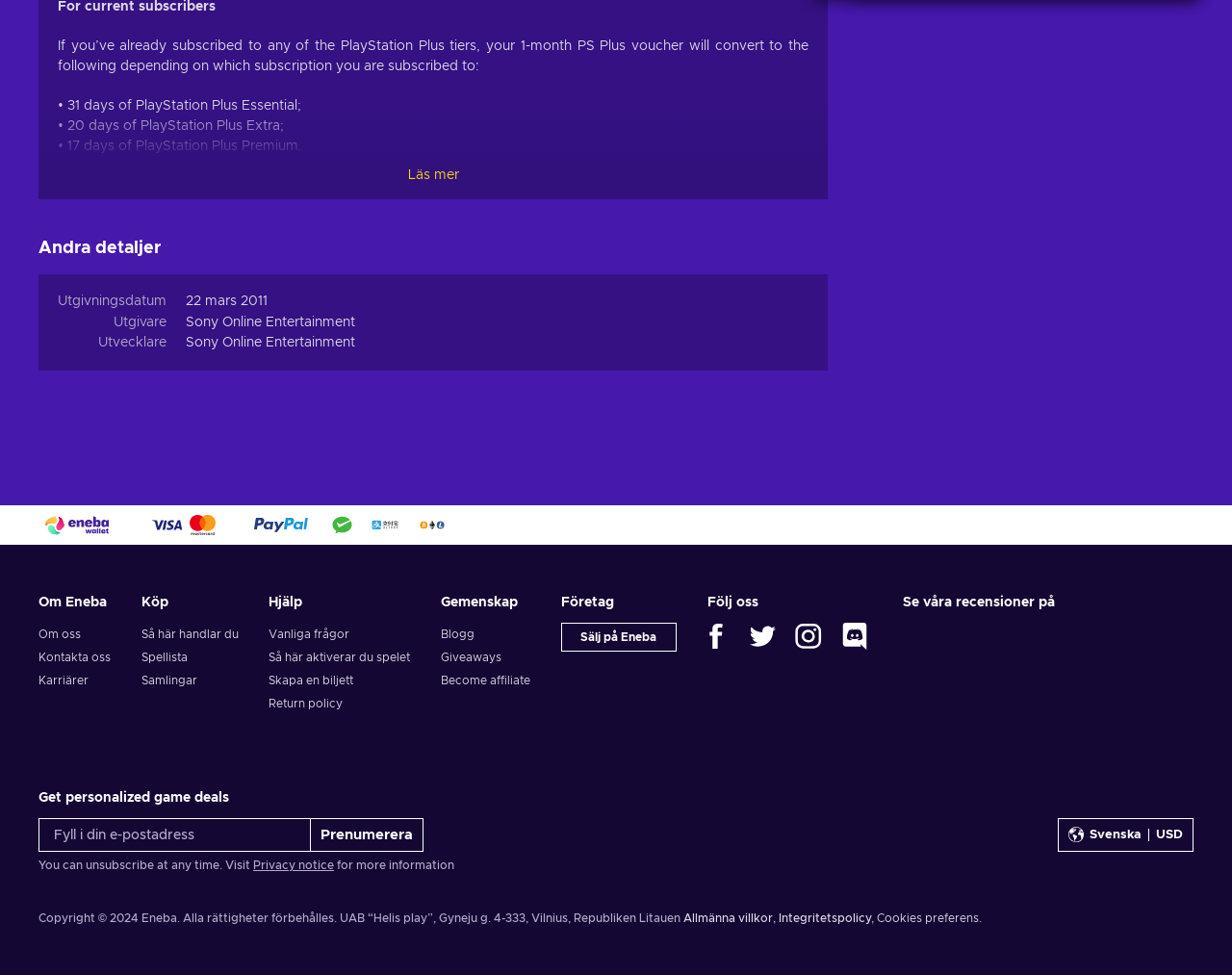How do you activate a PS Plus Card?
Please use the visual content to give a single word or phrase answer.

Follow the instructions